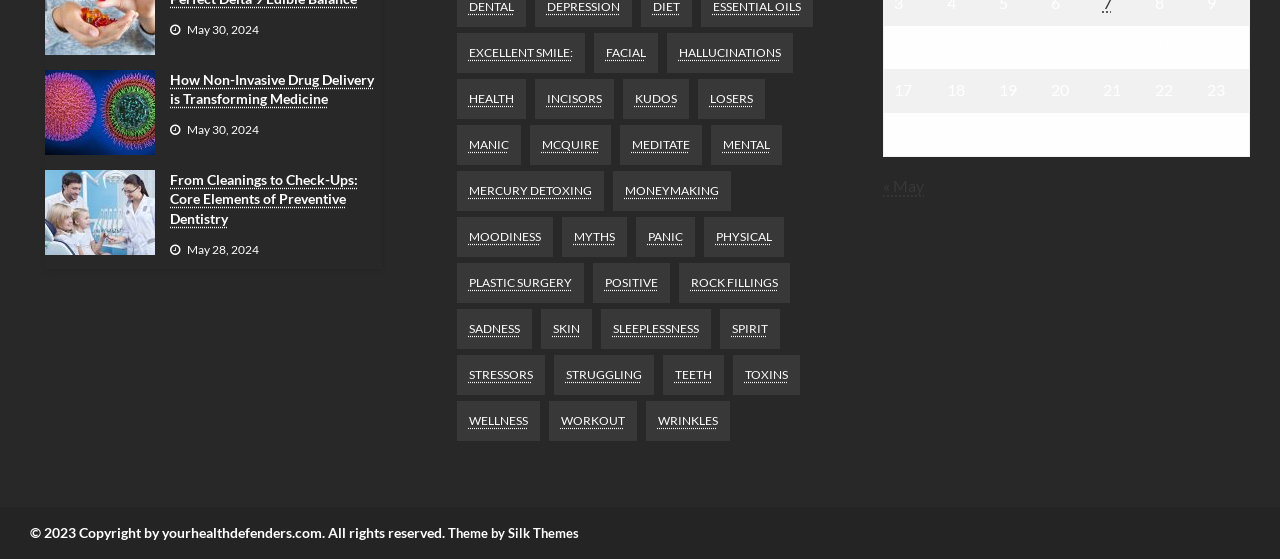From the element description: "Moodiness", extract the bounding box coordinates of the UI element. The coordinates should be expressed as four float numbers between 0 and 1, in the order [left, top, right, bottom].

[0.357, 0.389, 0.432, 0.46]